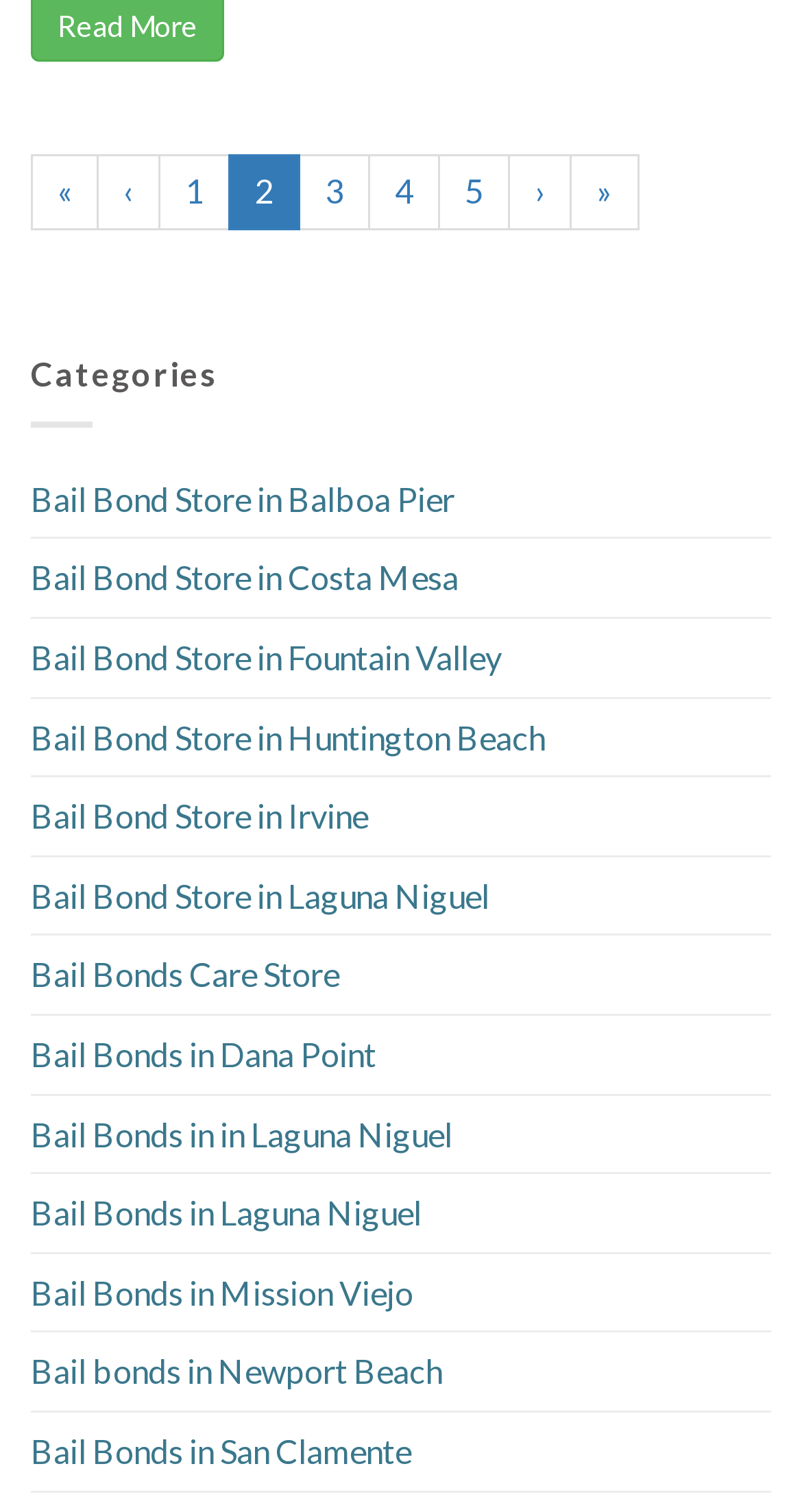How many characters are in the text 'Categories'?
Please respond to the question with a detailed and thorough explanation.

I counted the number of characters in the text 'Categories' and found 9 characters.